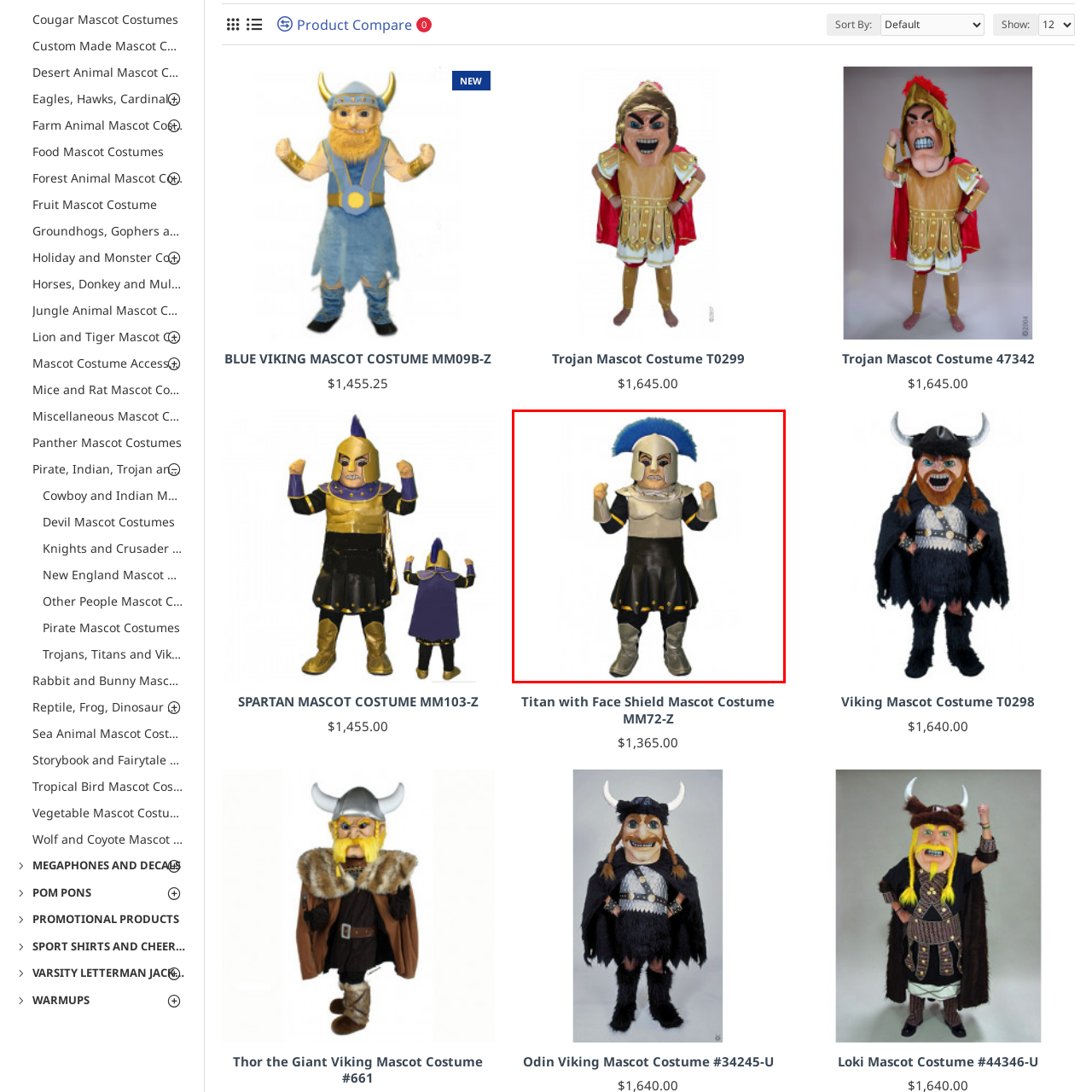What is the length of the warrior's skirt?
Analyze the image segment within the red bounding box and respond to the question using a single word or brief phrase.

knee-length